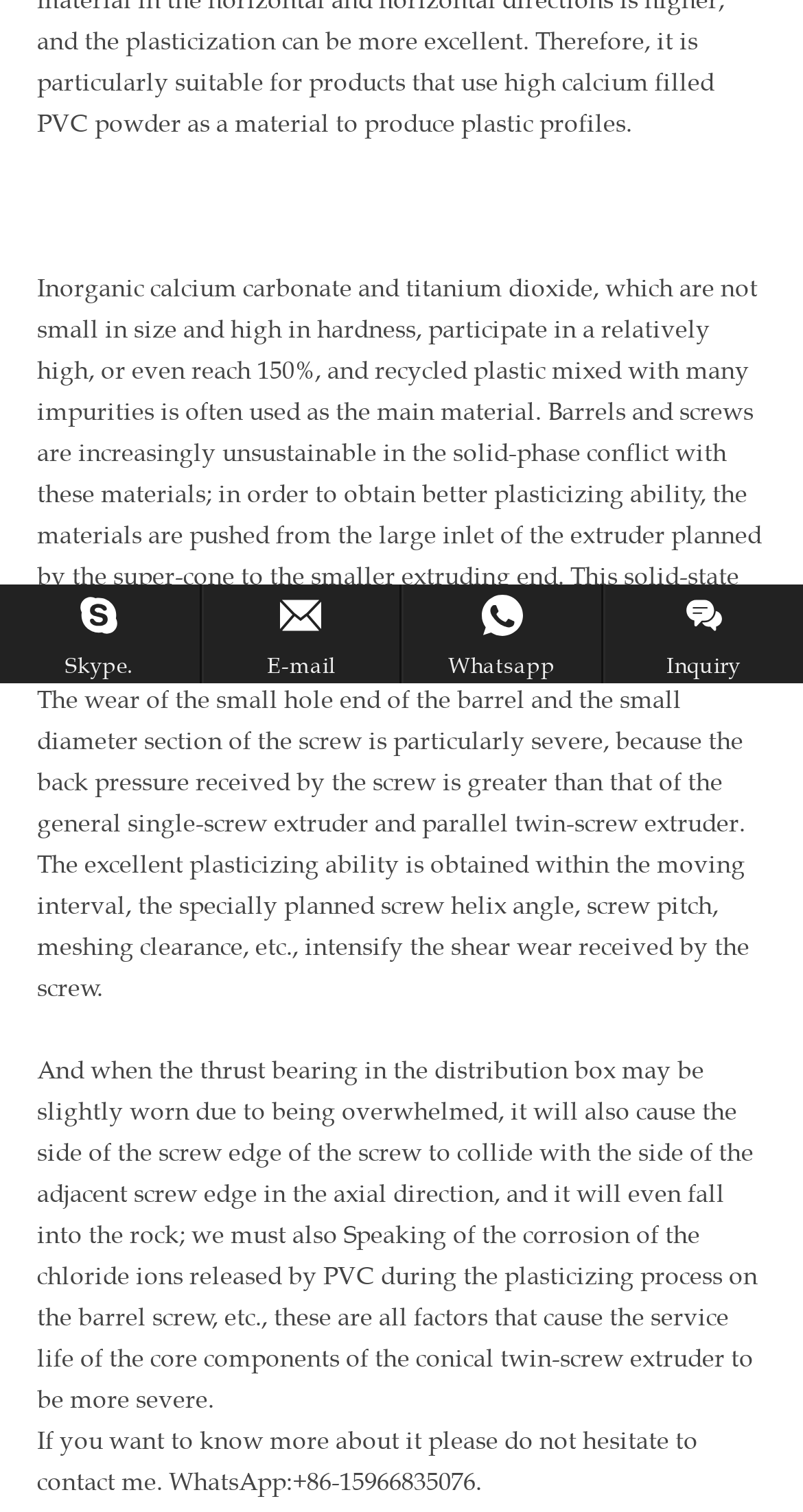Provide the bounding box coordinates, formatted as (top-left x, top-left y, bottom-right x, bottom-right y), with all values being floating point numbers between 0 and 1. Identify the bounding box of the UI element that matches the description: Contact us

[0.009, 0.006, 0.991, 0.063]